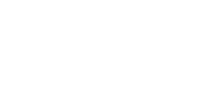How many candidates are mentioned in the caption?
Look at the image and respond with a one-word or short phrase answer.

Three